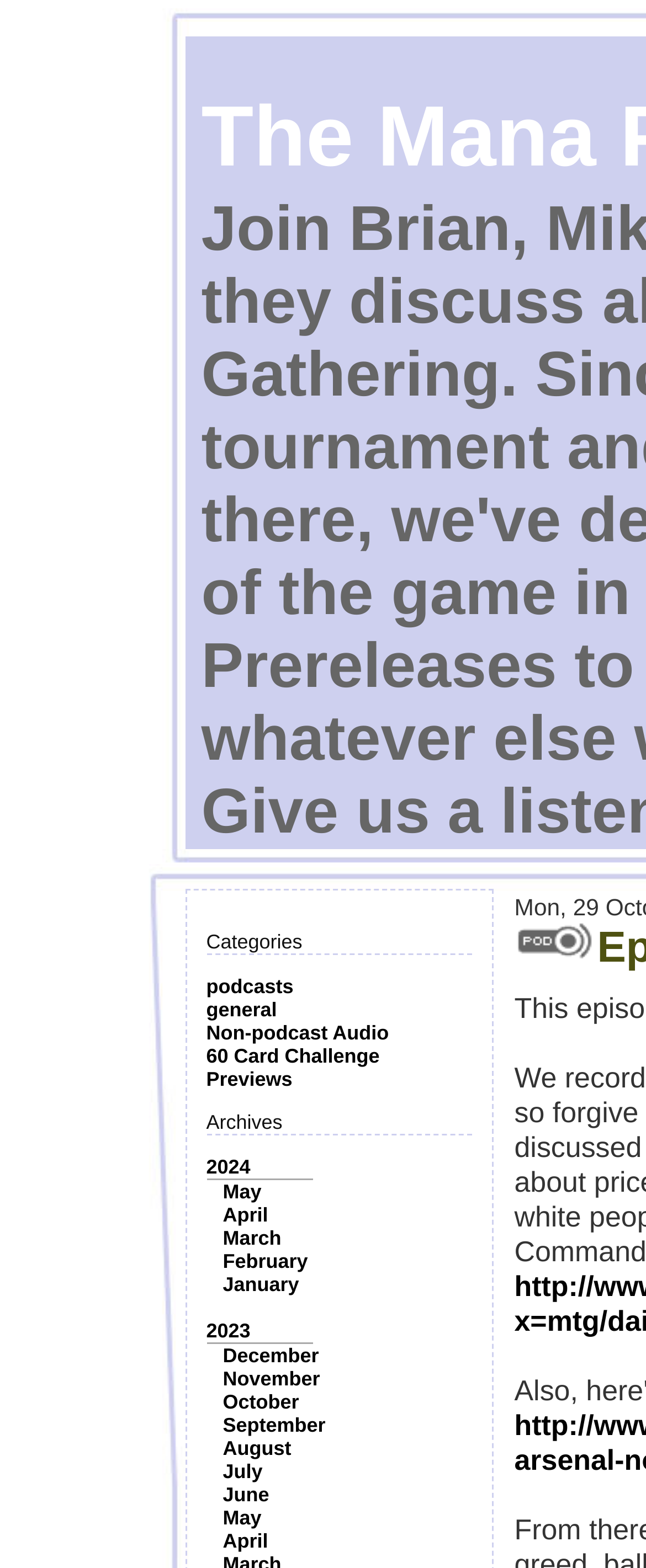What is the most recent month in the archives?
Analyze the image and provide a thorough answer to the question.

I looked at the links under the 'Archives' static text and found the most recent month, which is 'May'.